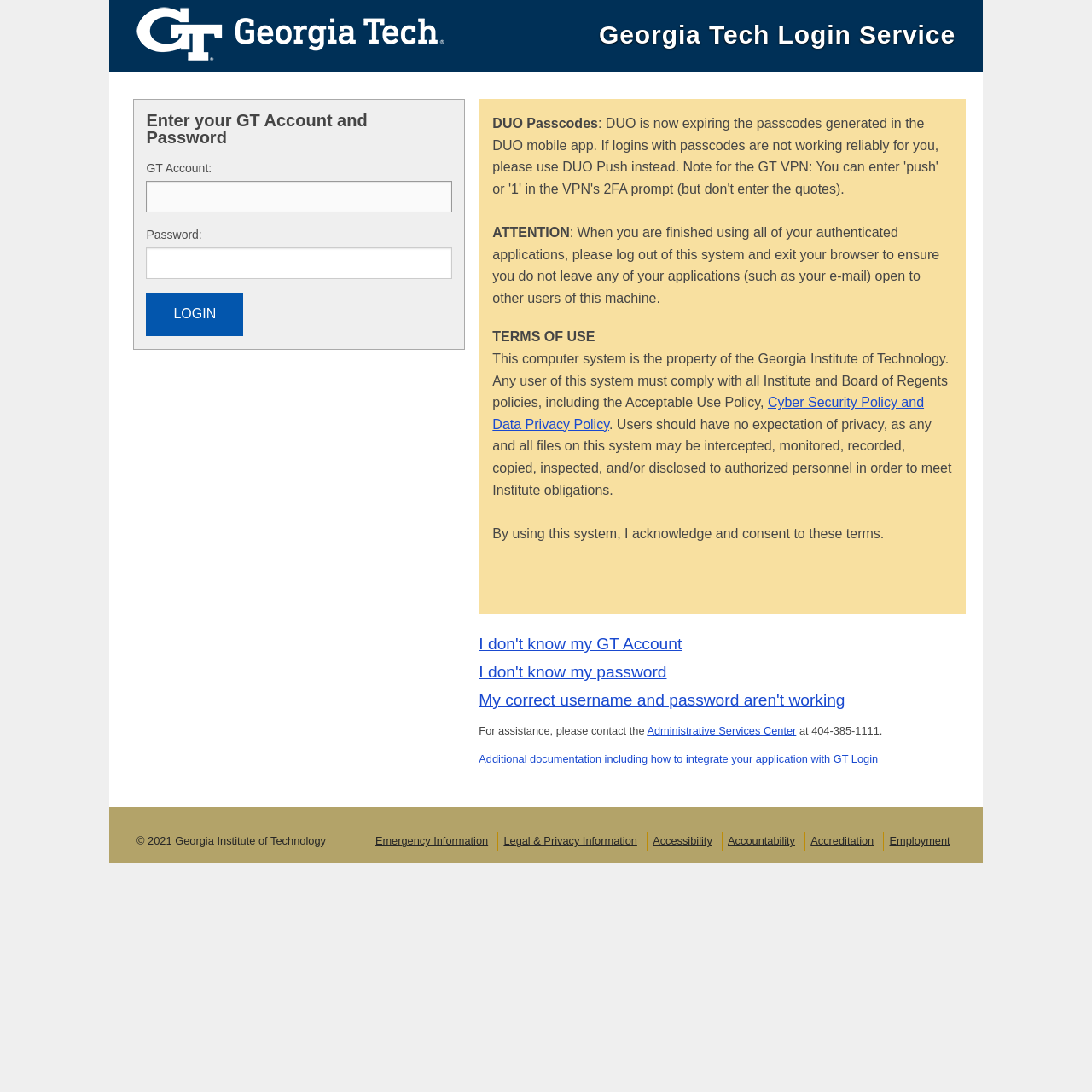Explain the features and main sections of the webpage comprehensively.

The webpage is a login page for Georgia Tech, with a prominent heading "Georgia Tech" at the top left, accompanied by a Georgia Tech logo image. Below the heading, there is a subheading "Georgia Tech Login Service" that spans across the top of the page.

The main content of the page is divided into two sections. On the left side, there is a login form with two input fields for GT Account and Password, along with a "LOGIN" button. The form is accompanied by a heading "Enter your GT Account and Password" above it.

On the right side, there is a section with several blocks of text and links. The top block contains a heading "DUO Passcodes" and a warning message "ATTENTION" with a paragraph of text below it. Below this block, there are several links and paragraphs of text, including "TERMS OF USE", "Cyber Security Policy and Data Privacy Policy", and a consent statement.

Further down on the right side, there are three links for assistance with login issues, followed by a contact information section with a link to the Administrative Services Center and a phone number. Below this, there is a link to additional documentation on integrating applications with GT Login.

At the very bottom of the page, there is a footer section with several links to emergency information, legal and privacy information, accessibility, accountability, accreditation, and employment. The page also displays a copyright notice "© 2021 Georgia Institute of Technology" at the bottom left.